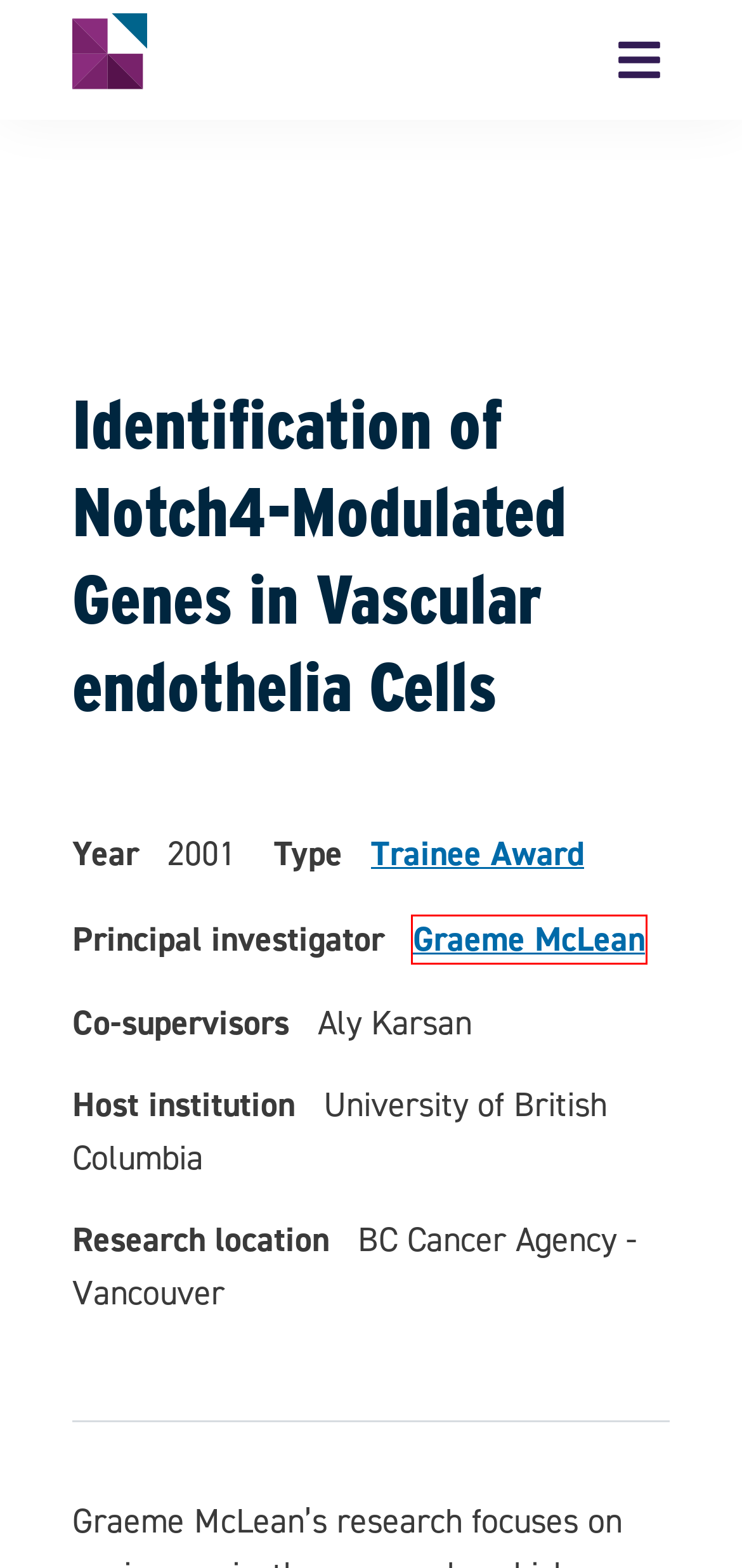You have a screenshot showing a webpage with a red bounding box around a UI element. Choose the webpage description that best matches the new page after clicking the highlighted element. Here are the options:
A. Graeme McLean – Health Research BC
B. About us – Health Research BC
C. Funding – Health Research BC
D. About – Health Research BC
E. News – Health Research BC
F. Media toolkit – Health Research BC
G. Careers – Health Research BC
H. Contact – Health Research BC

A